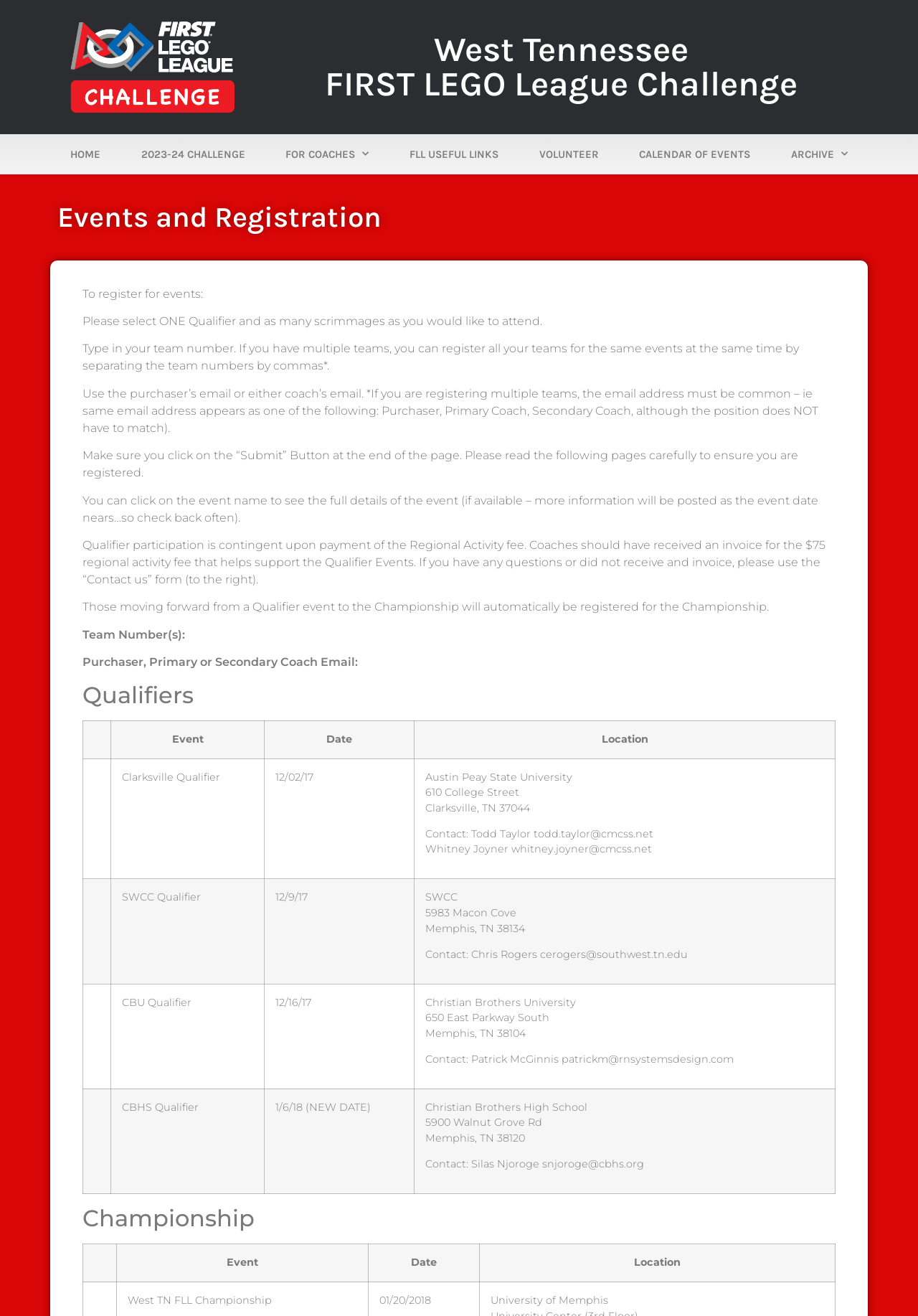What is the date of the Clarksville Qualifier?
Please look at the screenshot and answer in one word or a short phrase.

12/02/17